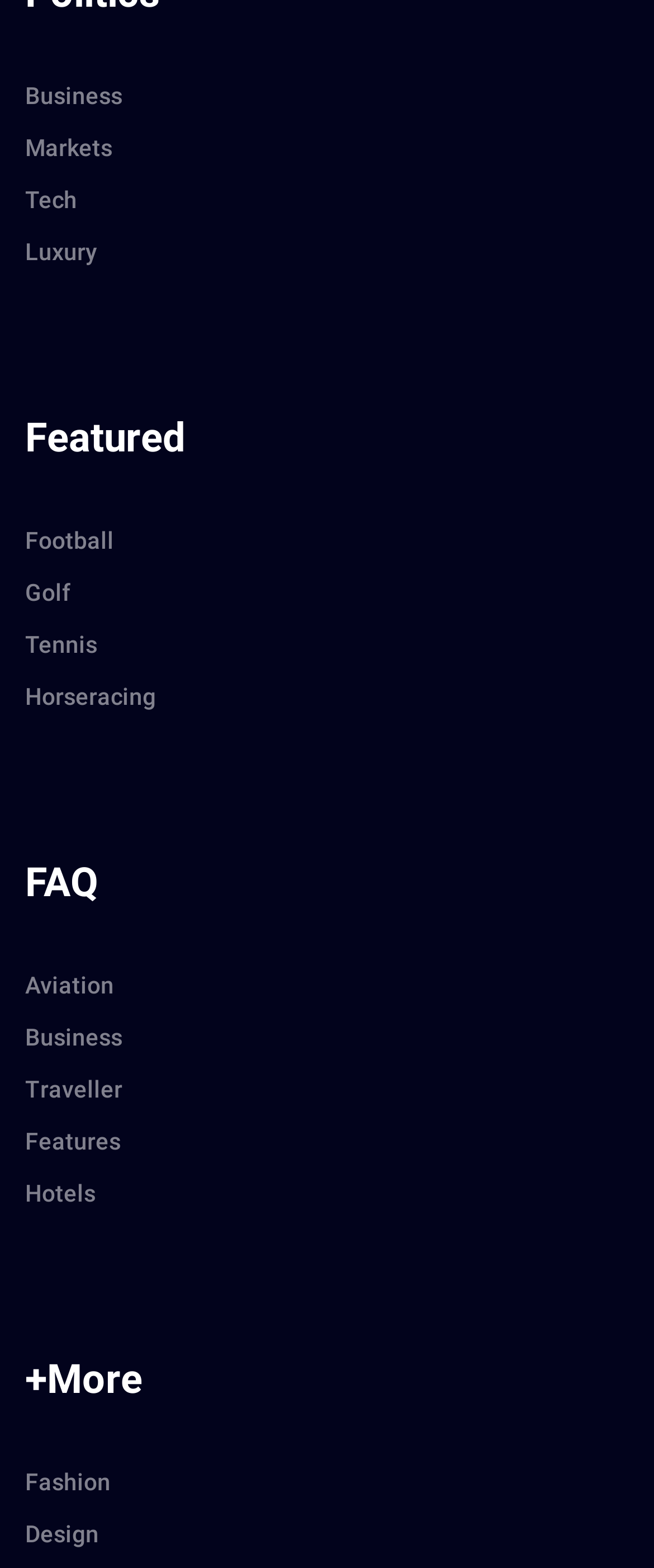Please provide a brief answer to the question using only one word or phrase: 
How many headings are there on the webpage?

3